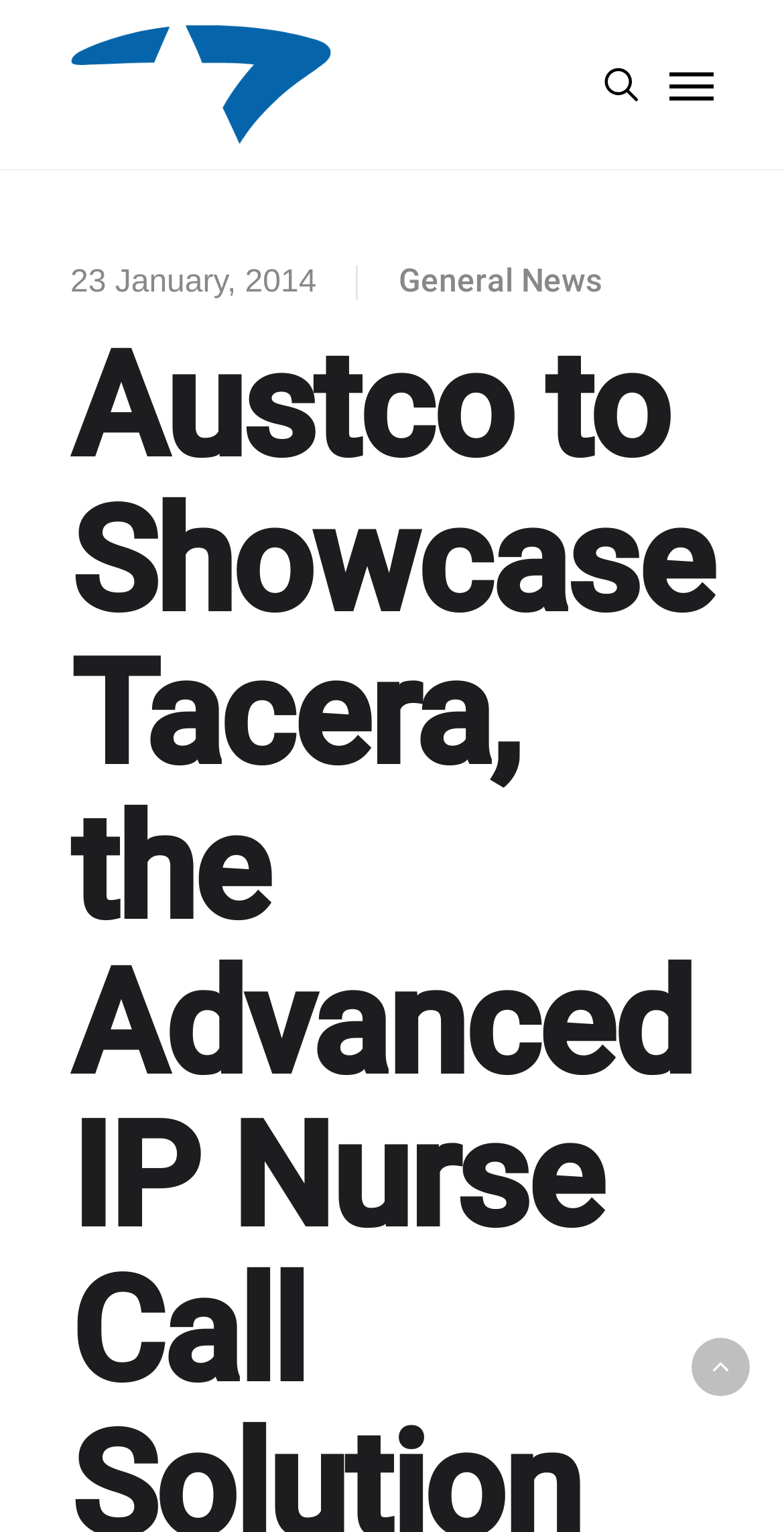Is the navigation menu expanded?
Provide a fully detailed and comprehensive answer to the question.

I found the state of the navigation menu by looking at the link element with the content 'Navigation Menu' which has an attribute 'expanded' set to 'False'.